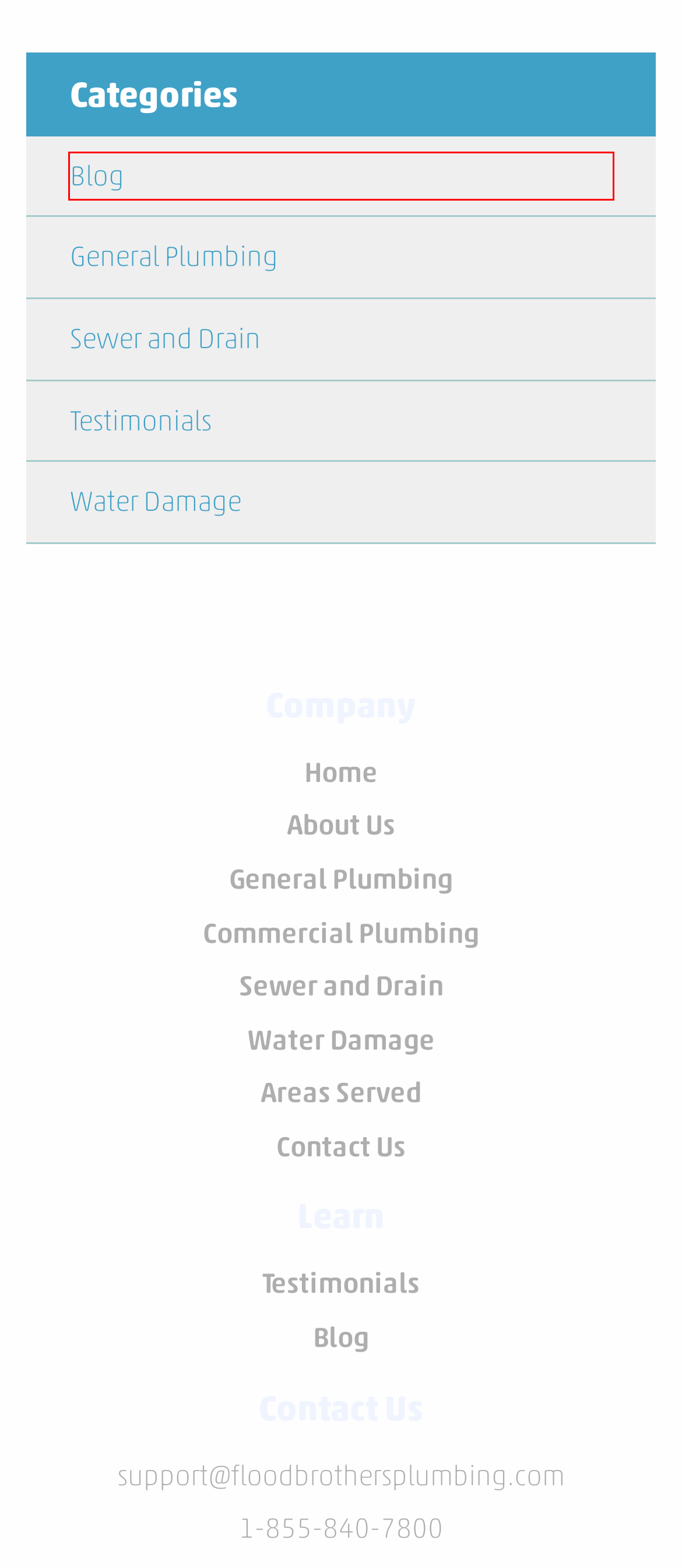Take a look at the provided webpage screenshot featuring a red bounding box around an element. Select the most appropriate webpage description for the page that loads after clicking on the element inside the red bounding box. Here are the candidates:
A. Sewer and Drain - Flood Brothers Plumbing
B. Blog - Flood Brothers Plumbing
C. Can You Fix a Galvanized Pipe? - Flood Brothers Plumbing
D. Areas Served - Flood Brothers Plumbing
E. Are You Having Low Water Pressure Problems? - Flood Brothers Plumbing
F. Testimonials - Flood Brothers Plumbing
G. Does Homeowners Insurance Cover Slab Leak Repair? A Detailed Guide - Flood Brothers Plumbing
H. Home - Flood Brothers Plumbing

B